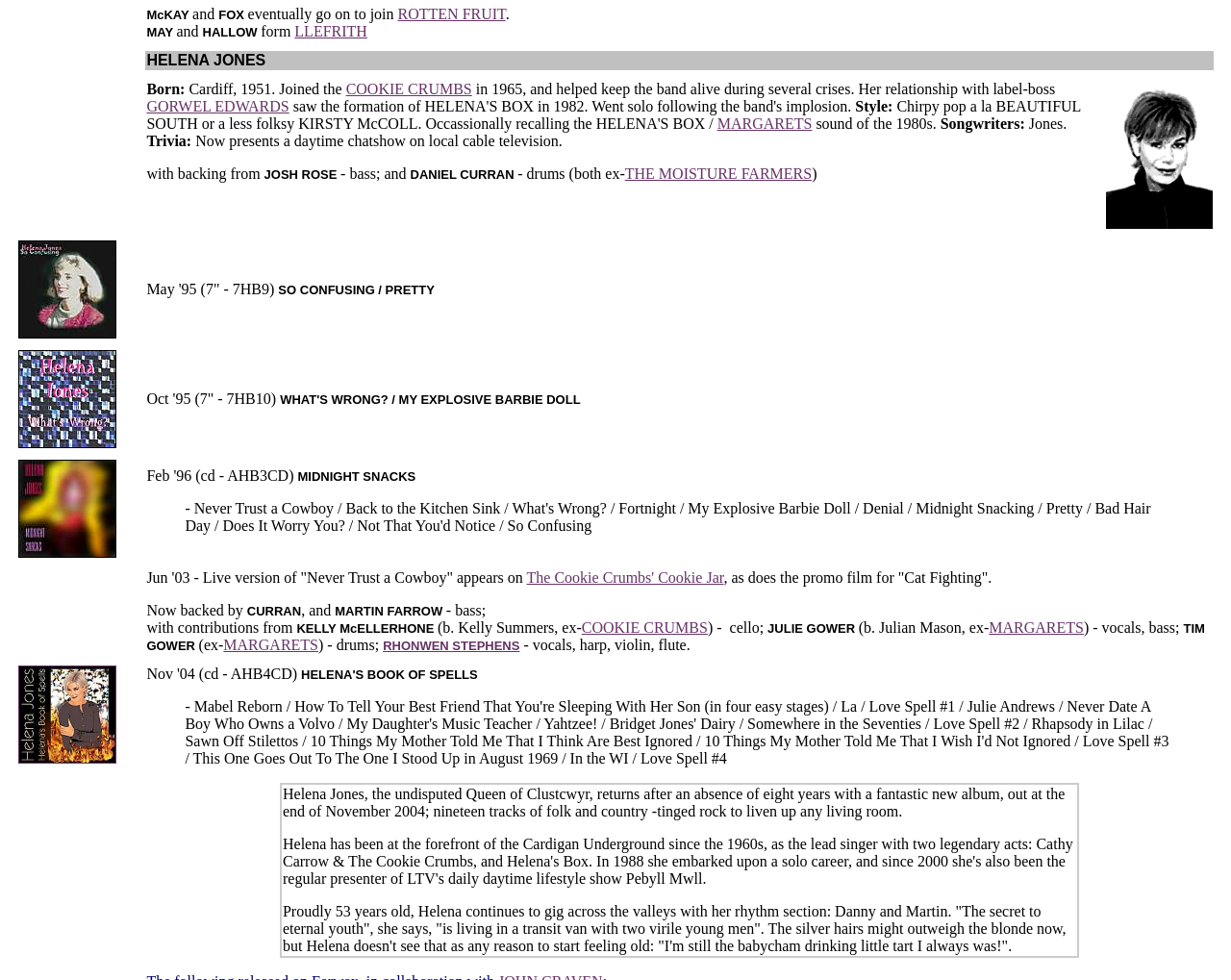What is Helena Jones' birth year?
Look at the screenshot and respond with one word or a short phrase.

1951